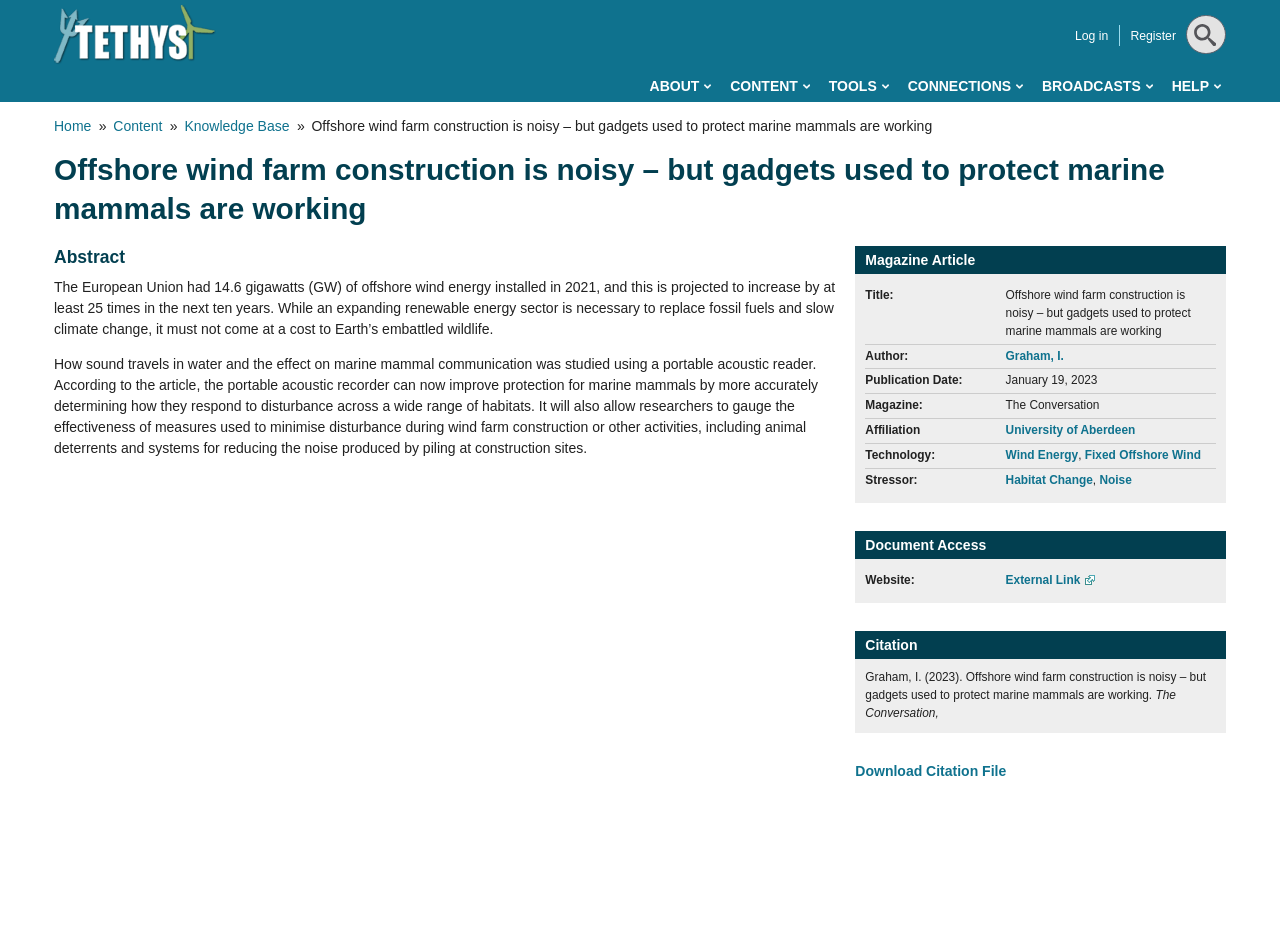Provide a brief response to the question using a single word or phrase: 
What is the name of the magazine?

The Conversation